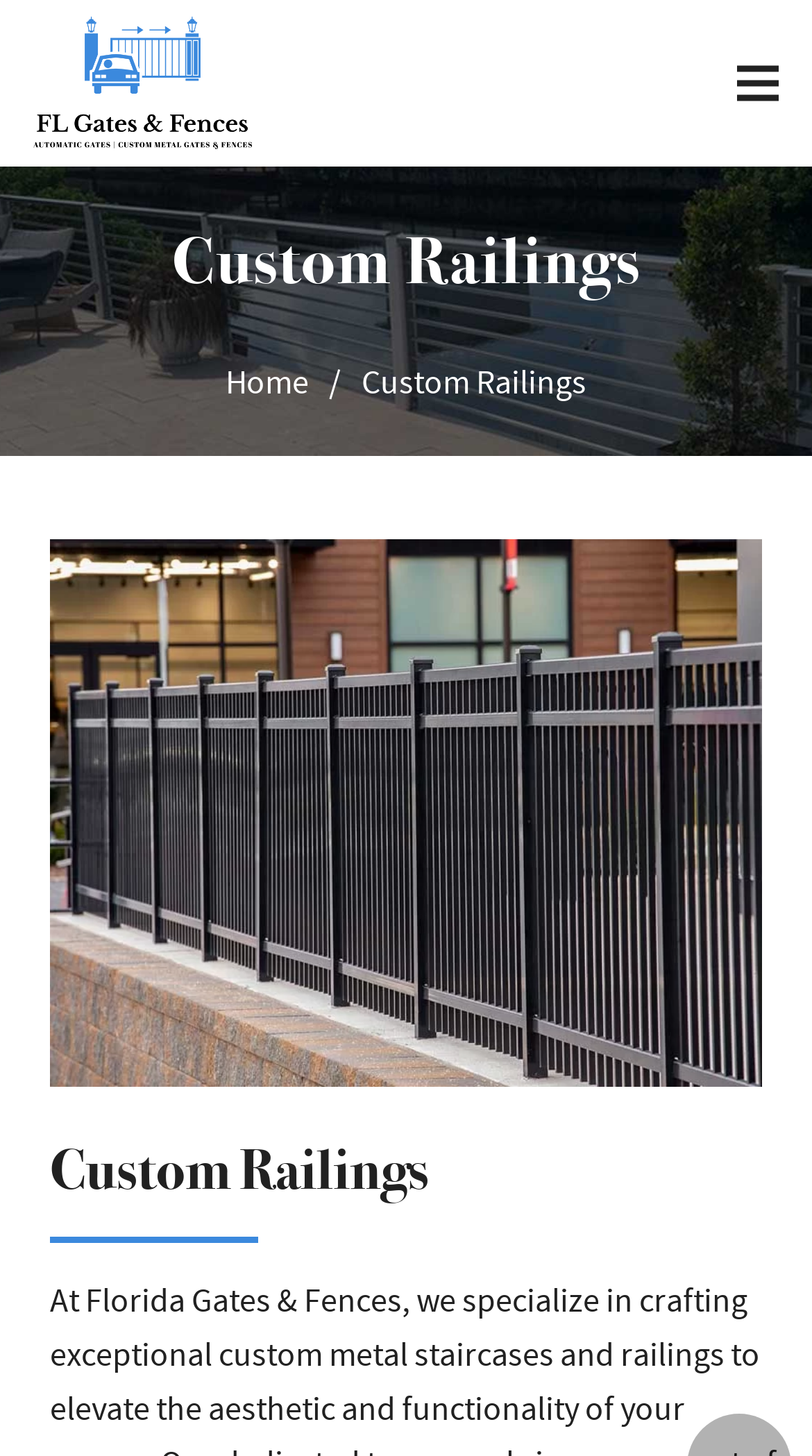How many main menu items are there?
We need a detailed and exhaustive answer to the question. Please elaborate.

There are six main menu items on this webpage, which are 'Home', 'Gates & Fences', 'Aluminum Pergolas / Canopies', 'Custom Railings', 'Services', and 'About'. These menu items are located at the top of the page and have a bounding box of [0.5, 0.474, 0.5, 0.475].